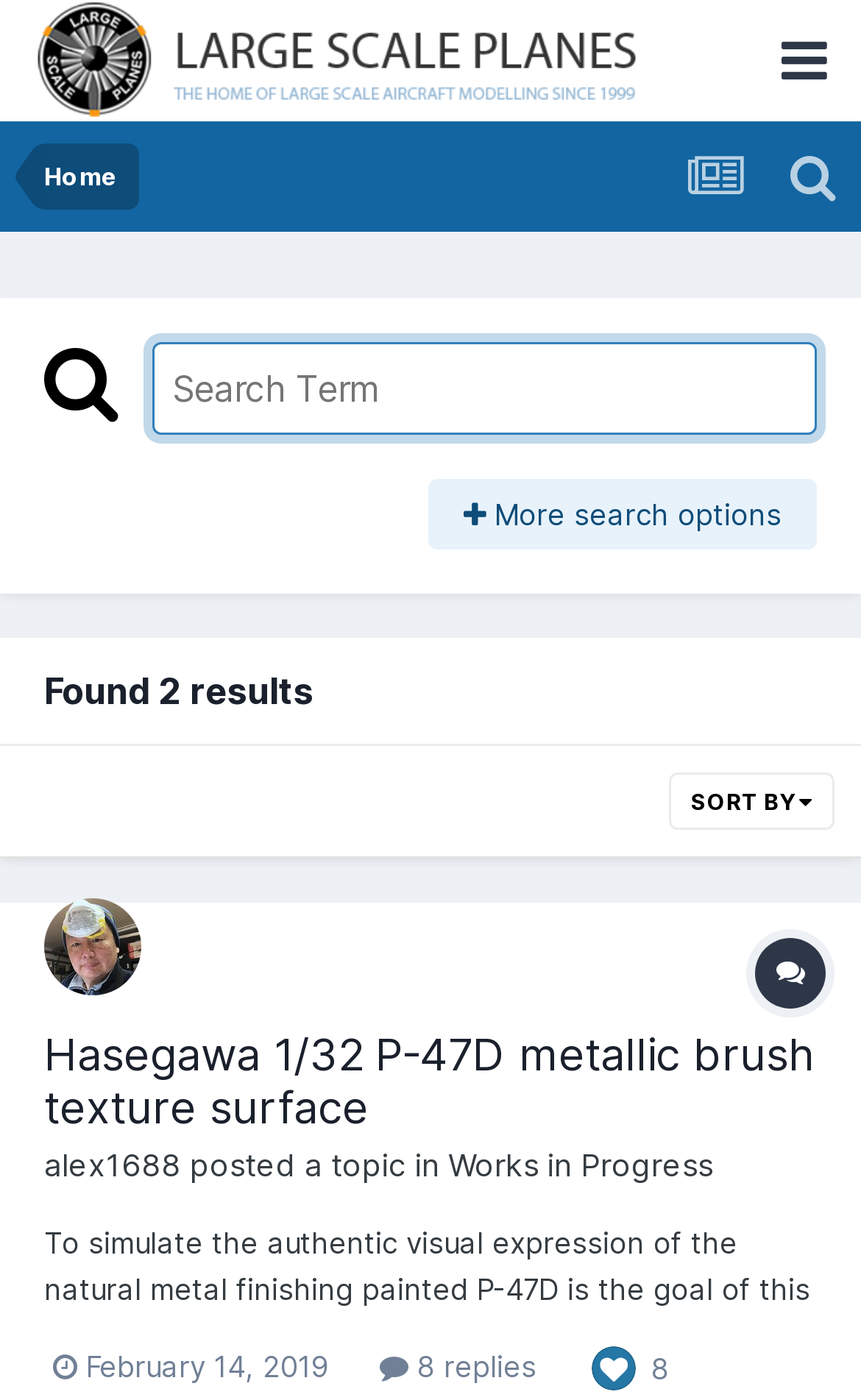Respond to the question with just a single word or phrase: 
How many results are found?

2